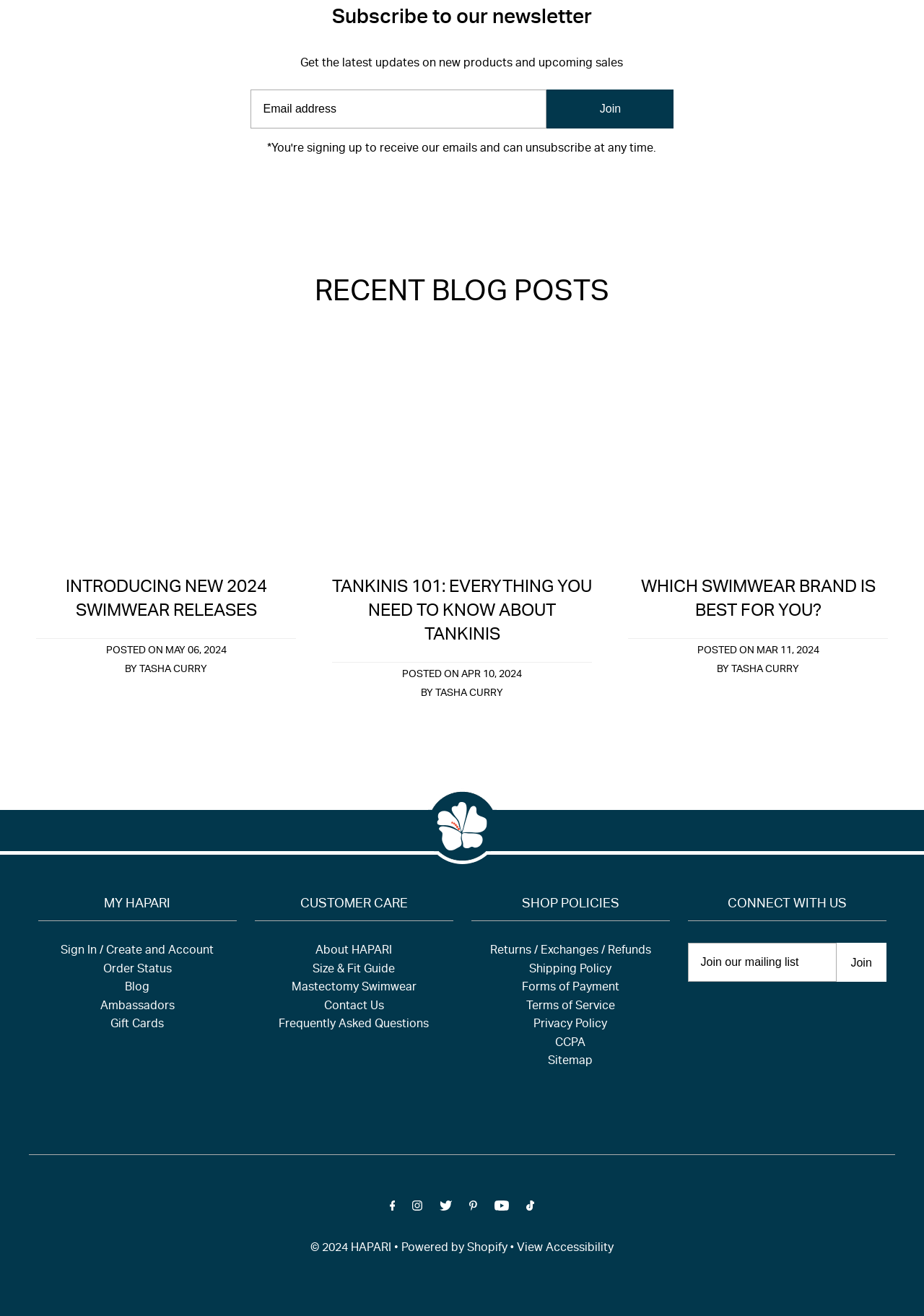Please determine the bounding box coordinates of the element to click in order to execute the following instruction: "Read the blog post 'Introducing New 2024 Swimwear Releases'". The coordinates should be four float numbers between 0 and 1, specified as [left, top, right, bottom].

[0.031, 0.265, 0.328, 0.421]